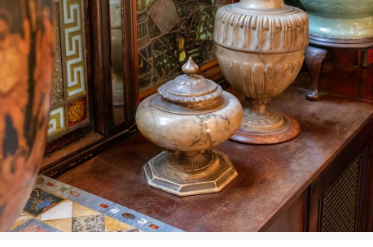Interpret the image and provide an in-depth description.

The image showcases a beautifully designed urn resting on a polished wooden surface, surrounded by a collection of various decorative pieces. The urn features a rounded body with intricate patterns and a graceful lid, embodying elegance and craftsmanship. Its marble-like texture and subtle color variations add depth and interest, making it a striking focal point among the other urns displayed behind it. This setting signifies the importance of memorializing loved ones, providing a personal touch to the notion of remembrance.